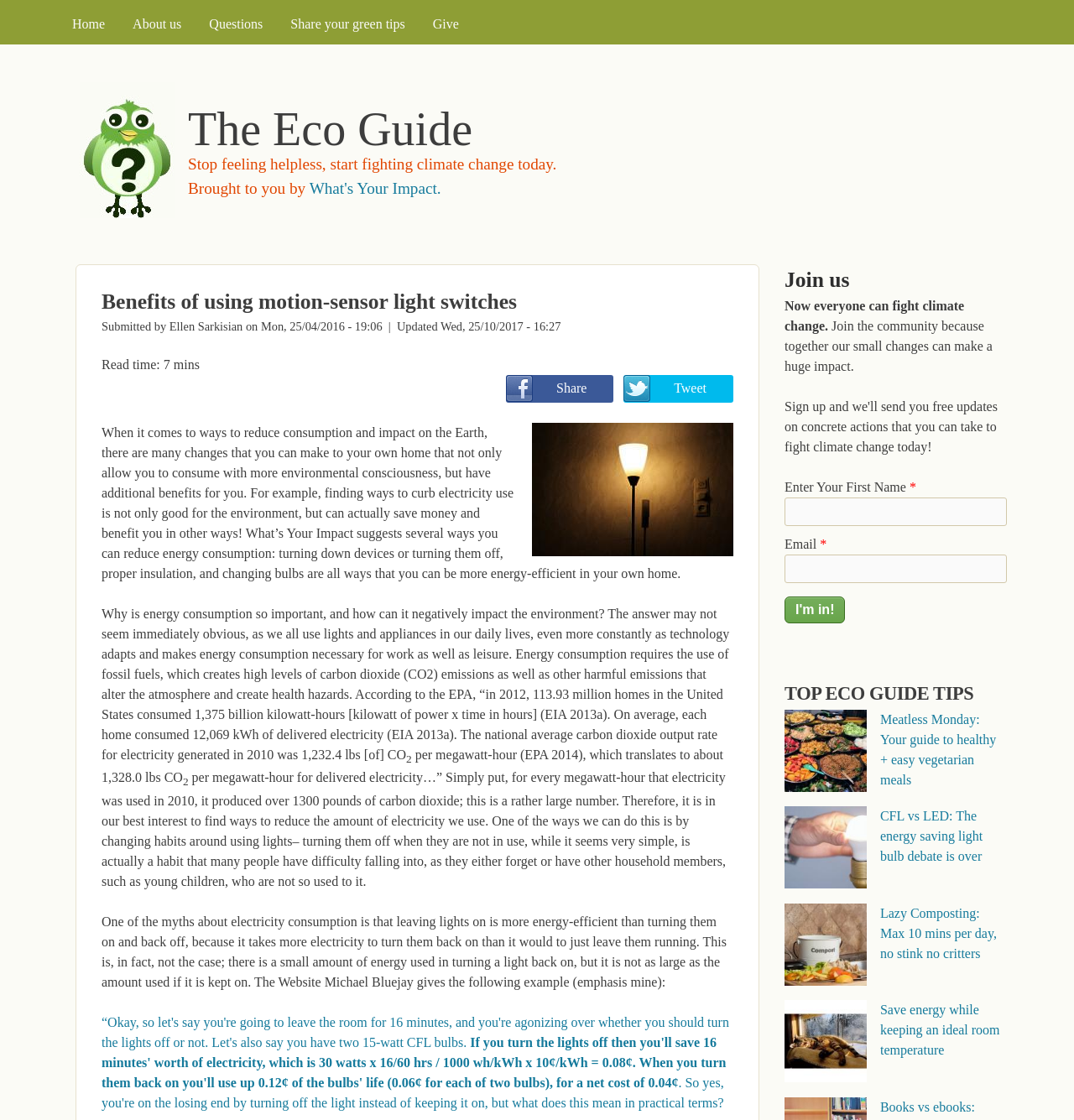What is the benefit of using motion-sensor light switches?
Using the details from the image, give an elaborate explanation to answer the question.

According to the webpage, using motion-sensor light switches is one of the ways to reduce energy consumption and have additional benefits for the user, including consuming with more environmental consciousness and saving money.